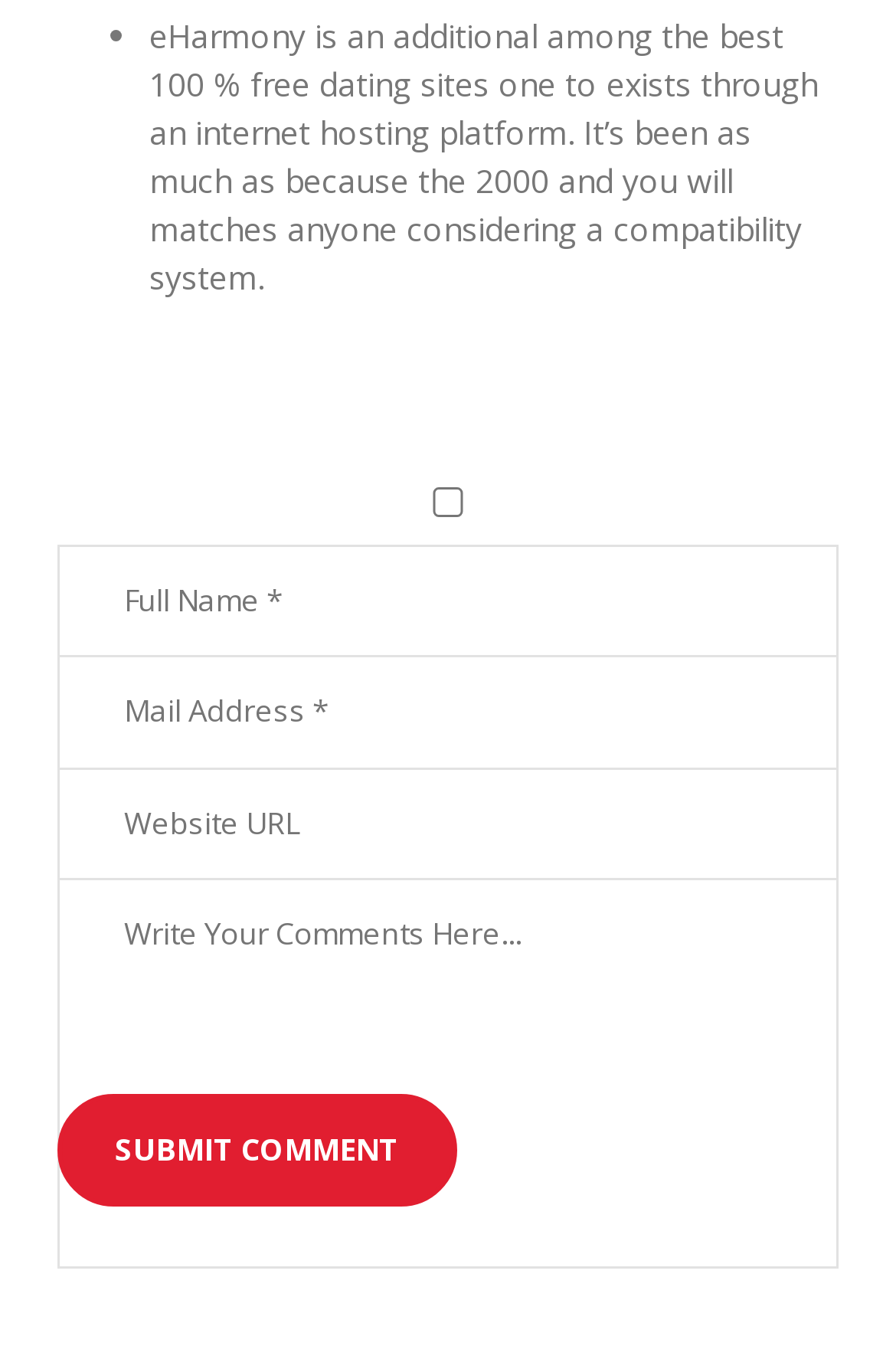What is the label of the checkbox?
Look at the screenshot and respond with a single word or phrase.

None